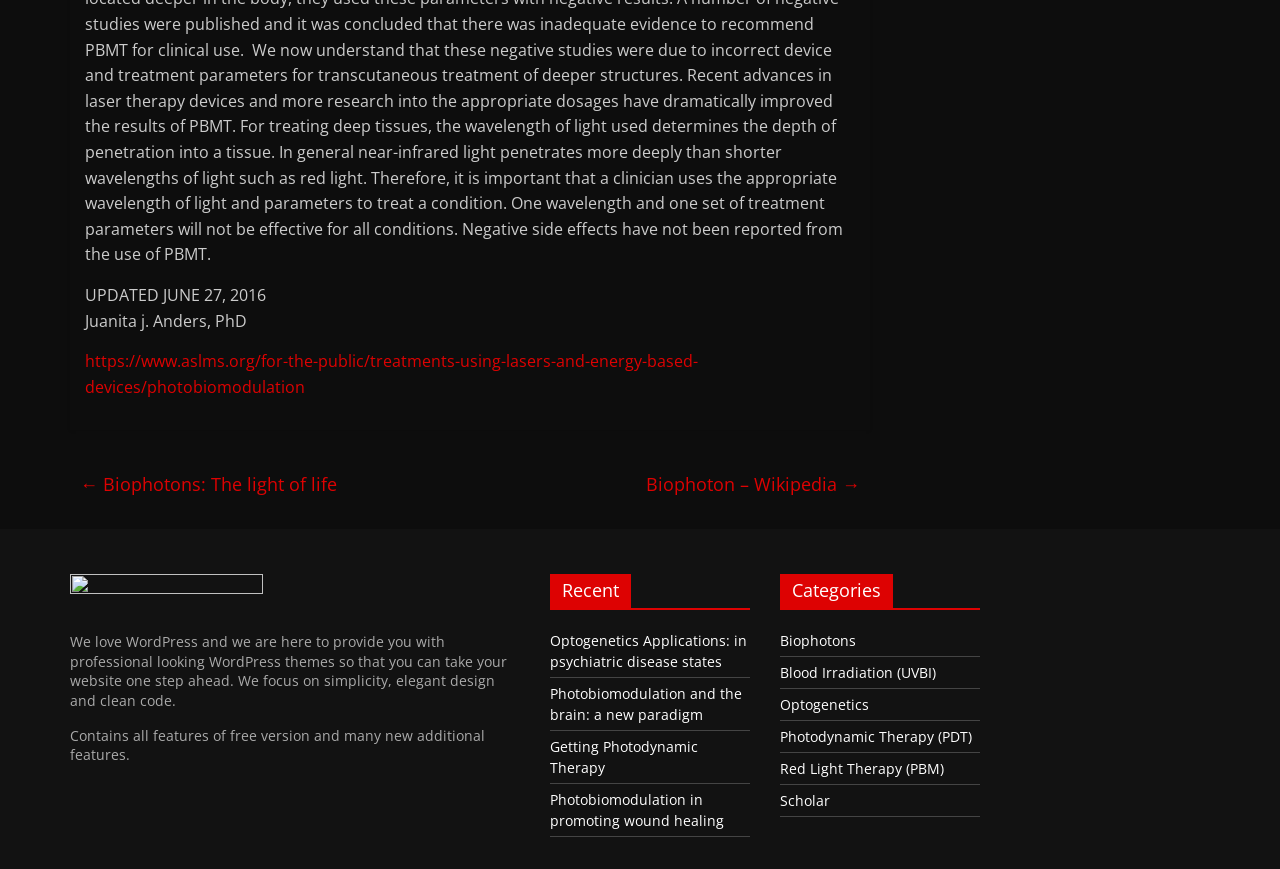What is the date mentioned at the top?
Please provide an in-depth and detailed response to the question.

The date 'June 27, 2016' is mentioned at the top of the webpage, which suggests that the content was last updated on this date.